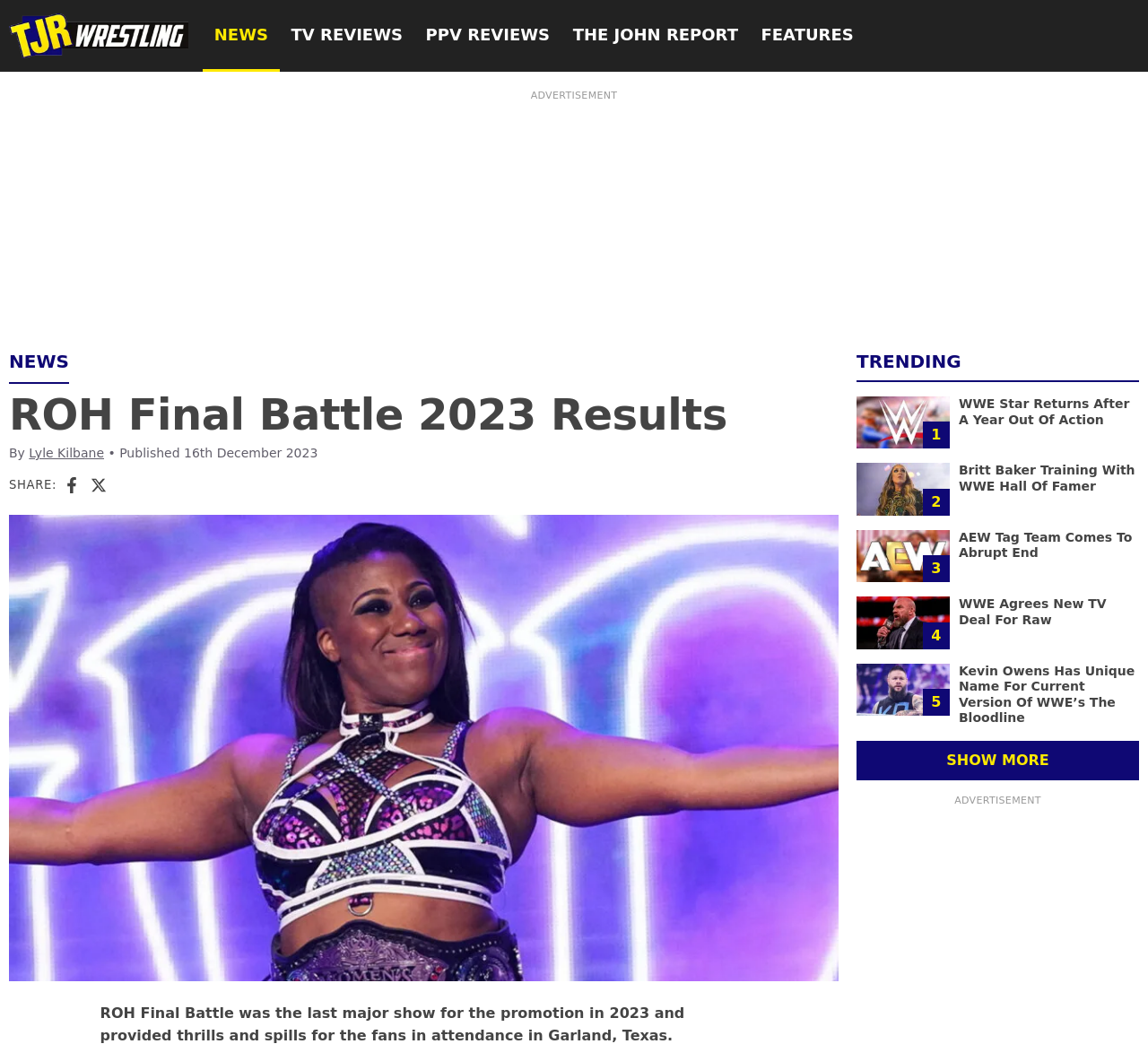Could you indicate the bounding box coordinates of the region to click in order to complete this instruction: "Click on WWE Star Returns After A Year Out Of Action".

[0.835, 0.38, 0.984, 0.409]